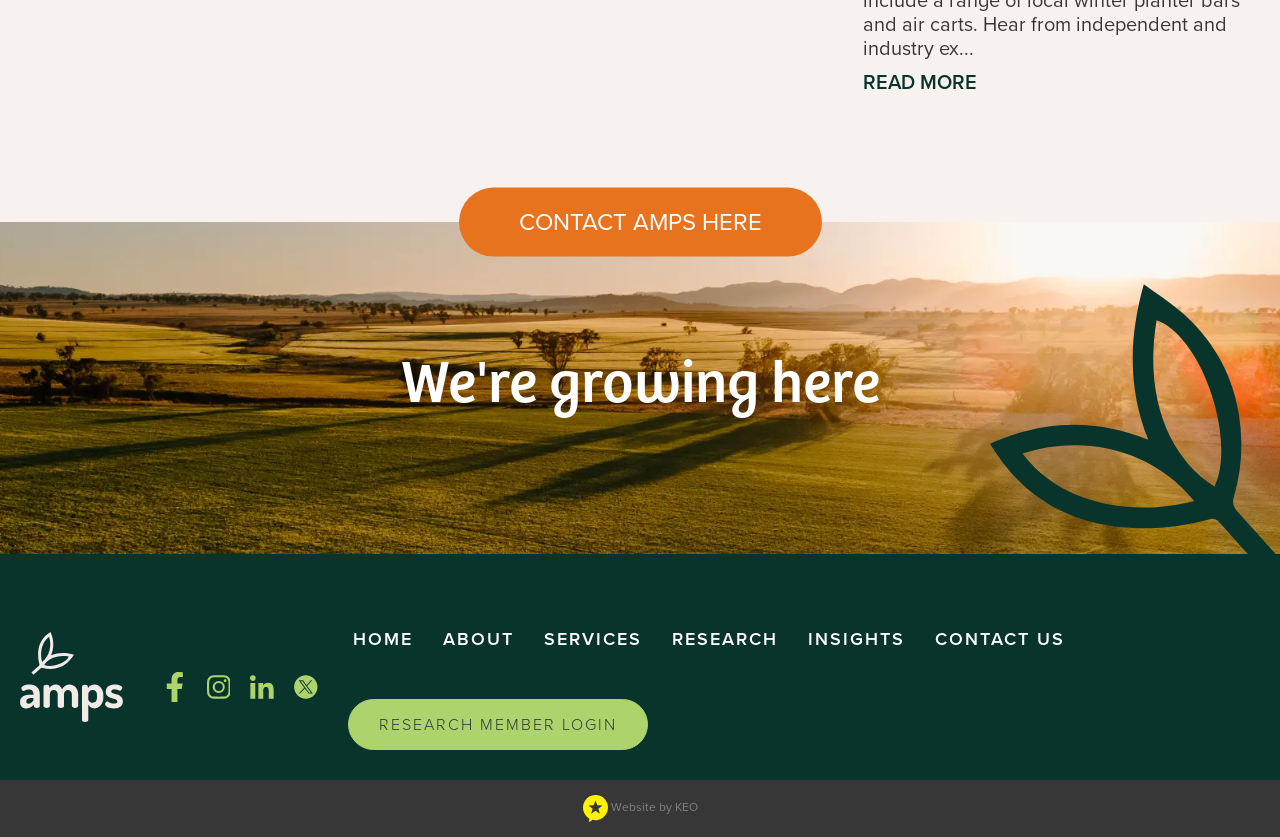How many links are there in the footer?
We need a detailed and meticulous answer to the question.

I counted the number of links in the footer section and found six links: 'AMPS Agribusiness Logo', 'Find us on Facebook', 'See us on Instagram', 'Connect with us on Linkedin', 'Follow us on Twitter', and 'KEO Design Logo Website by KEO'.